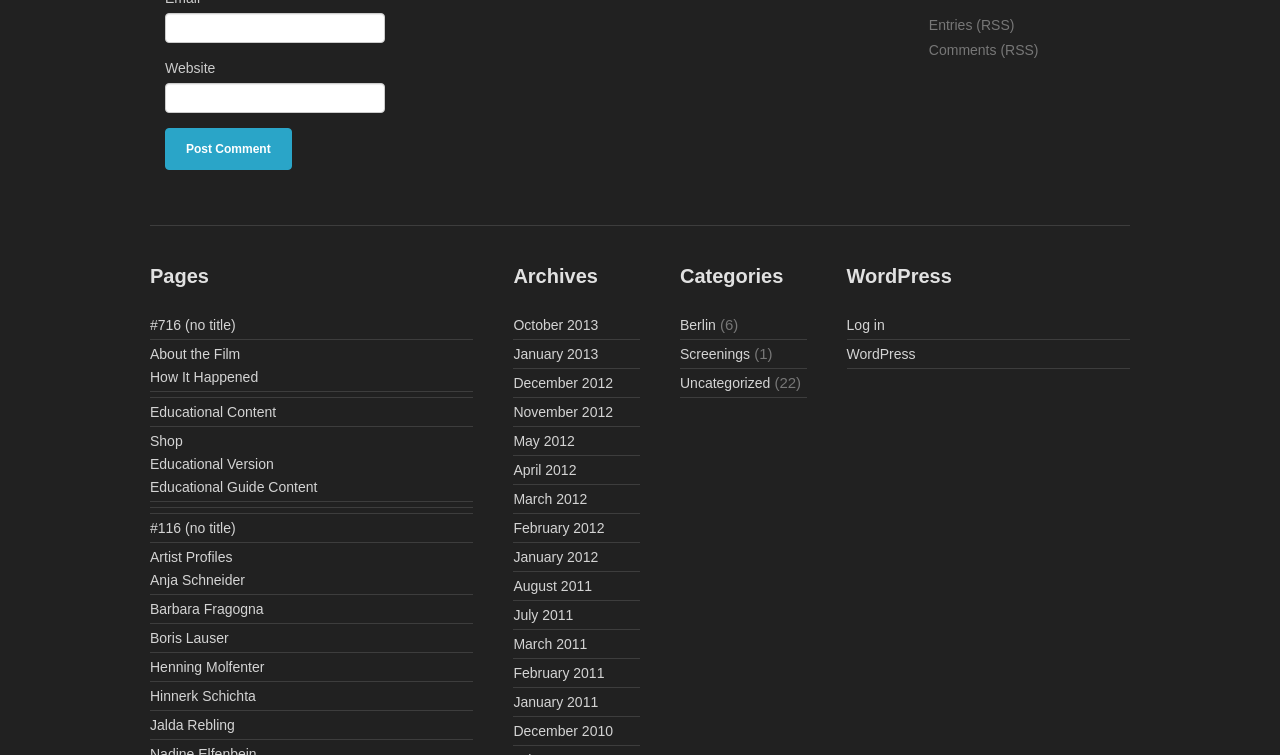Identify the bounding box coordinates of the region that needs to be clicked to carry out this instruction: "Click on the link 'Labor loses 13 seats'". Provide these coordinates as four float numbers ranging from 0 to 1, i.e., [left, top, right, bottom].

None